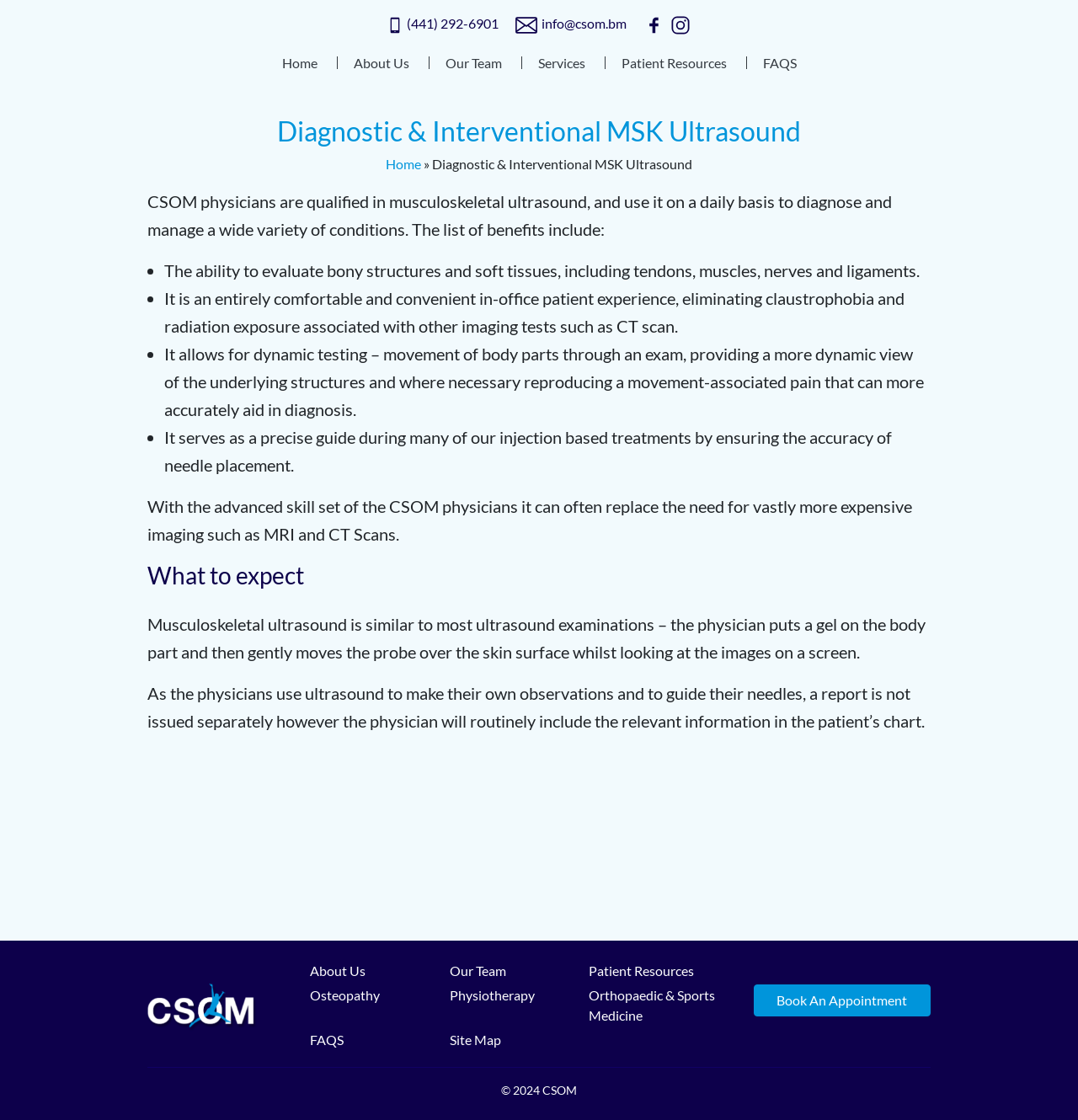Locate the bounding box coordinates of the element that should be clicked to fulfill the instruction: "Explore Wealth Management jobs".

None